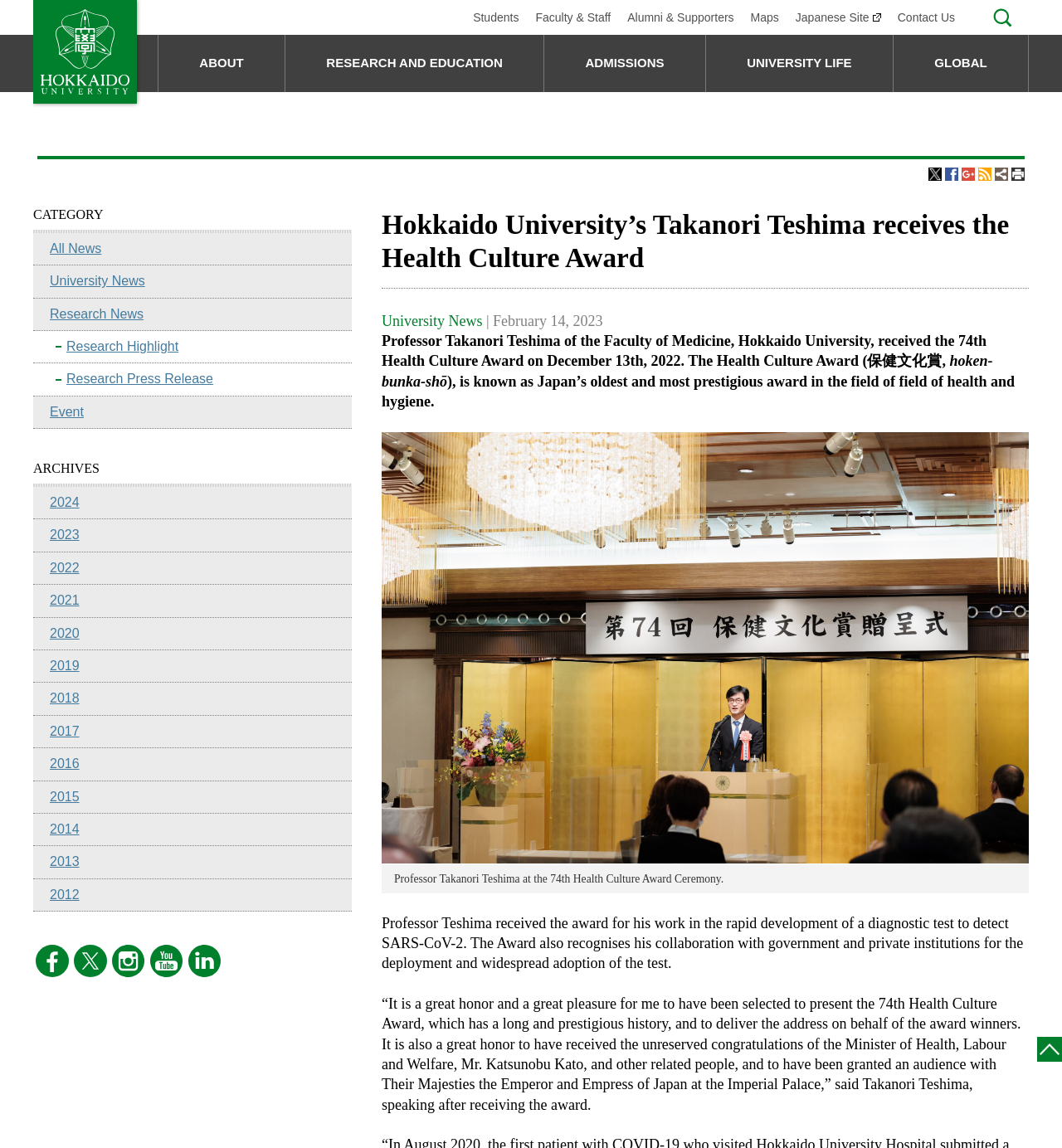Refer to the screenshot and answer the following question in detail:
What is the category of the link 'Students'?

I found the answer by looking at the link 'Students' and its position in the webpage, which suggests that it is a category or a section of the university's webpage.